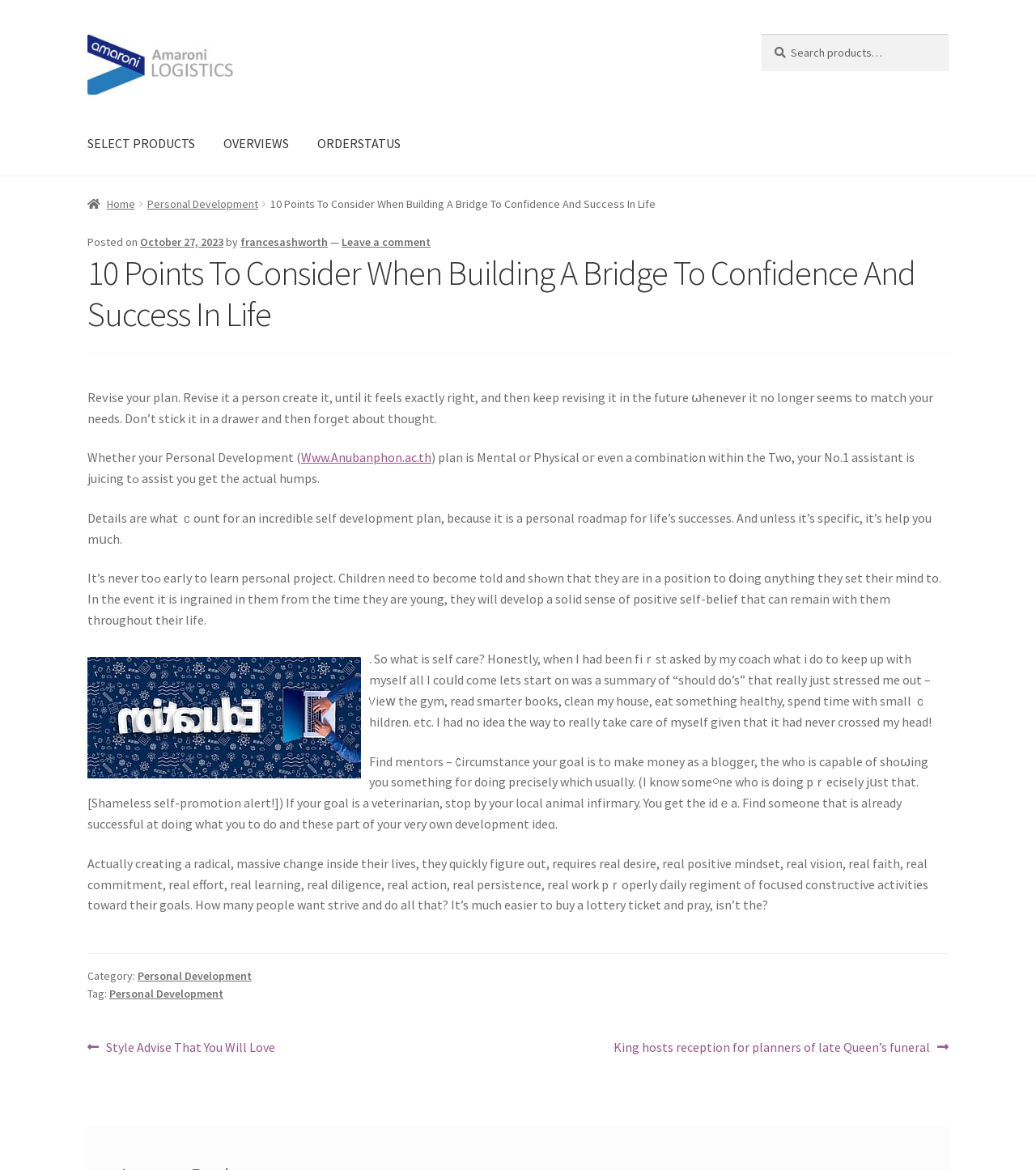What is the category of this article?
From the screenshot, provide a brief answer in one word or phrase.

Personal Development